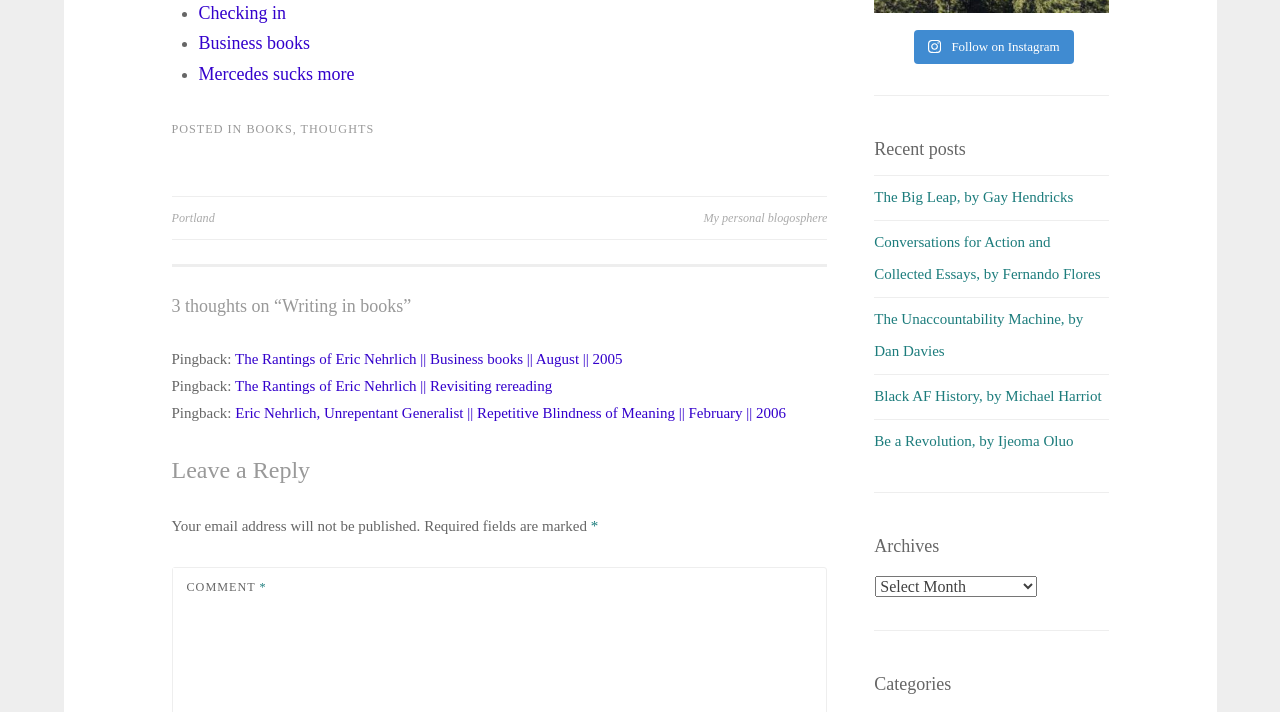What type of navigation is provided in the 'Posts' section?
From the image, provide a succinct answer in one word or a short phrase.

Post navigation